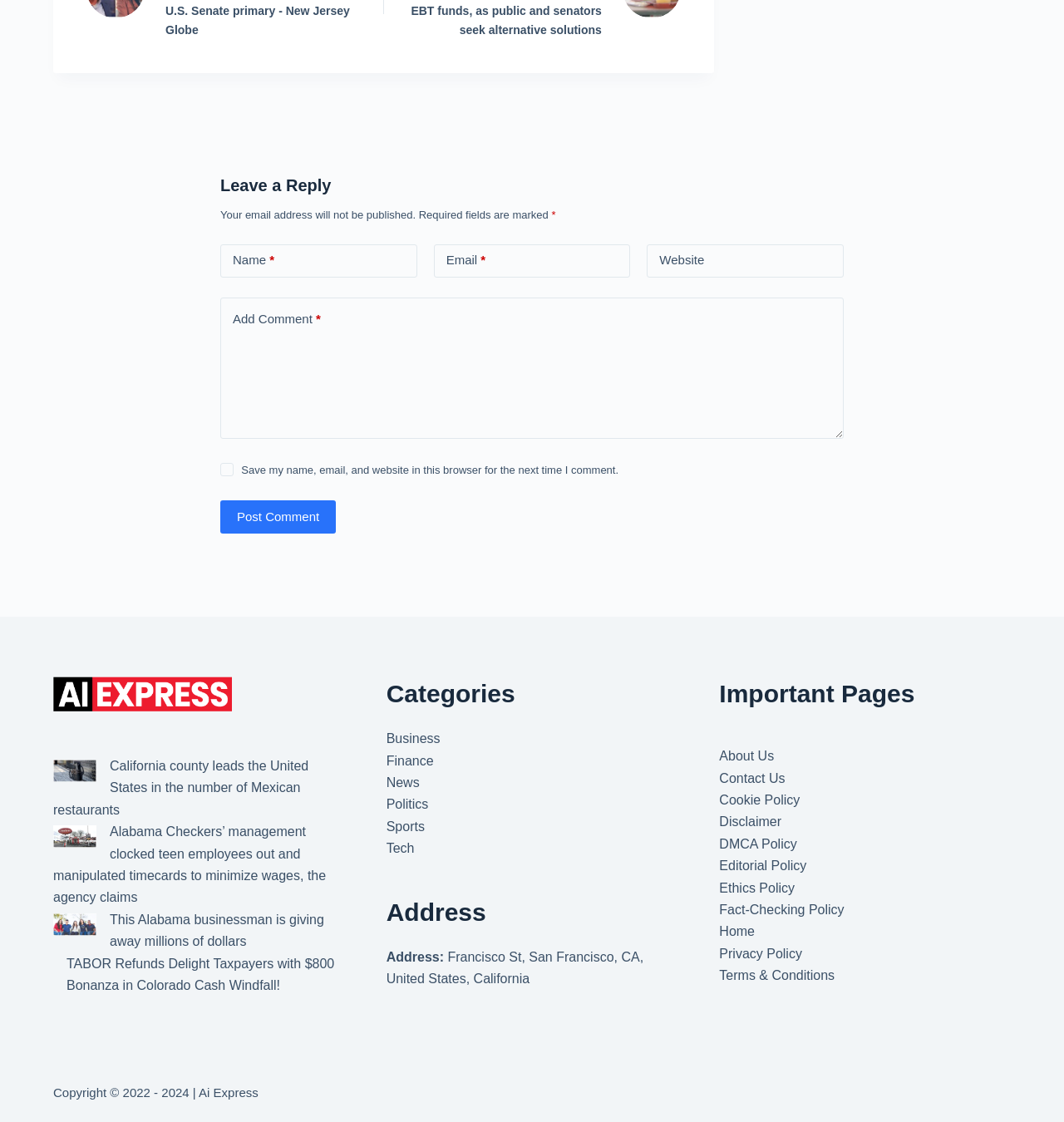What type of content is categorized under 'Business'?
Refer to the image and give a detailed response to the question.

The link 'Business' is a category that likely contains news articles, blog posts, or other content related to business, finance, and economy. The type of content categorized under 'Business' is likely news, articles, or blog posts that discuss business-related topics.